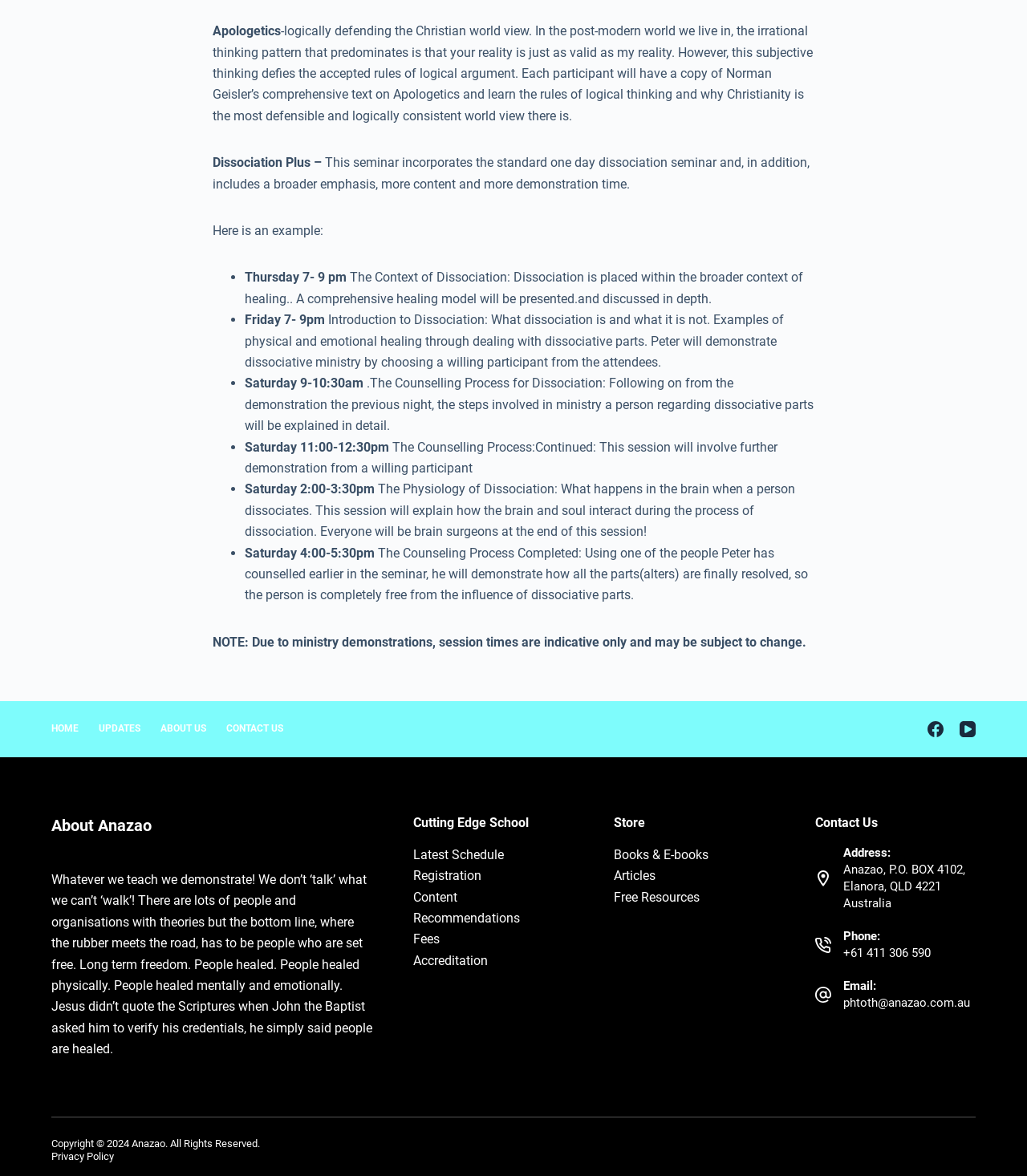Identify the bounding box of the HTML element described here: "Books & E-books". Provide the coordinates as four float numbers between 0 and 1: [left, top, right, bottom].

[0.598, 0.72, 0.69, 0.733]